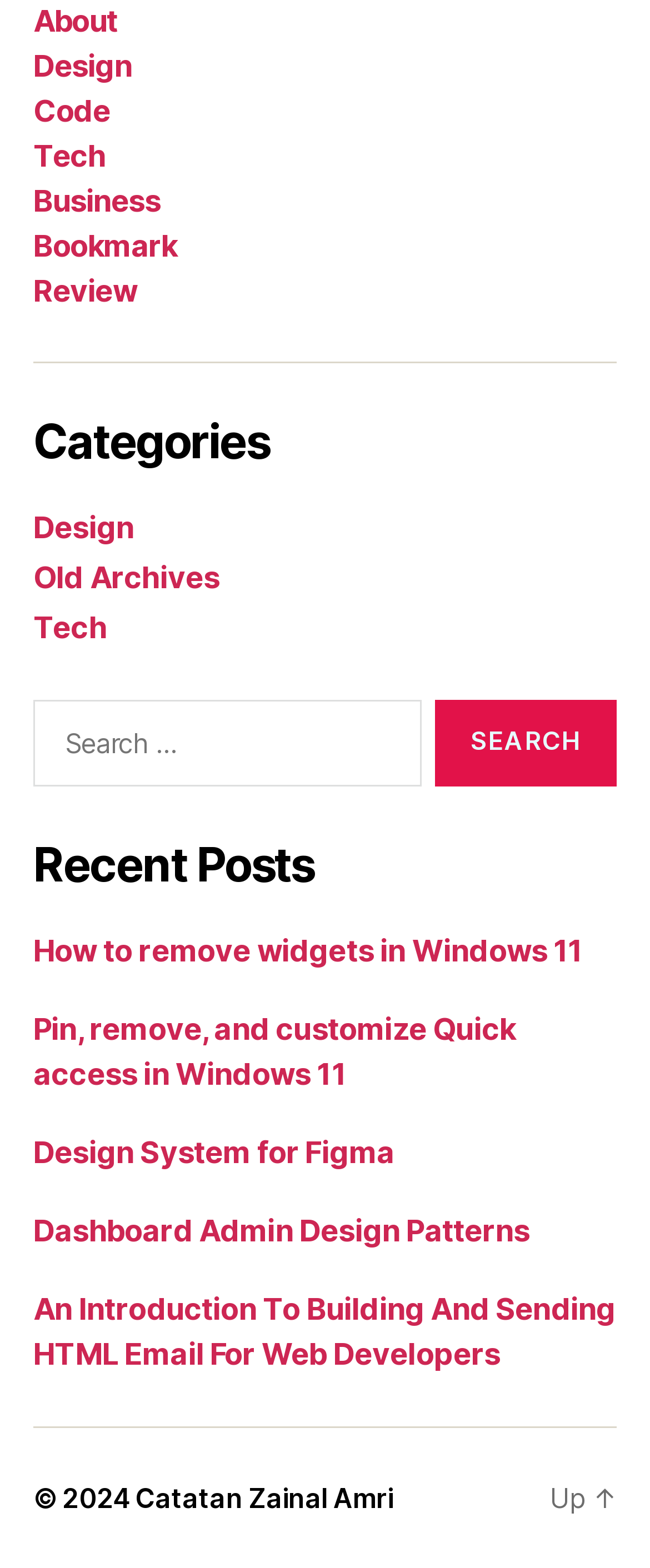Provide your answer in a single word or phrase: 
How many categories are listed?

3